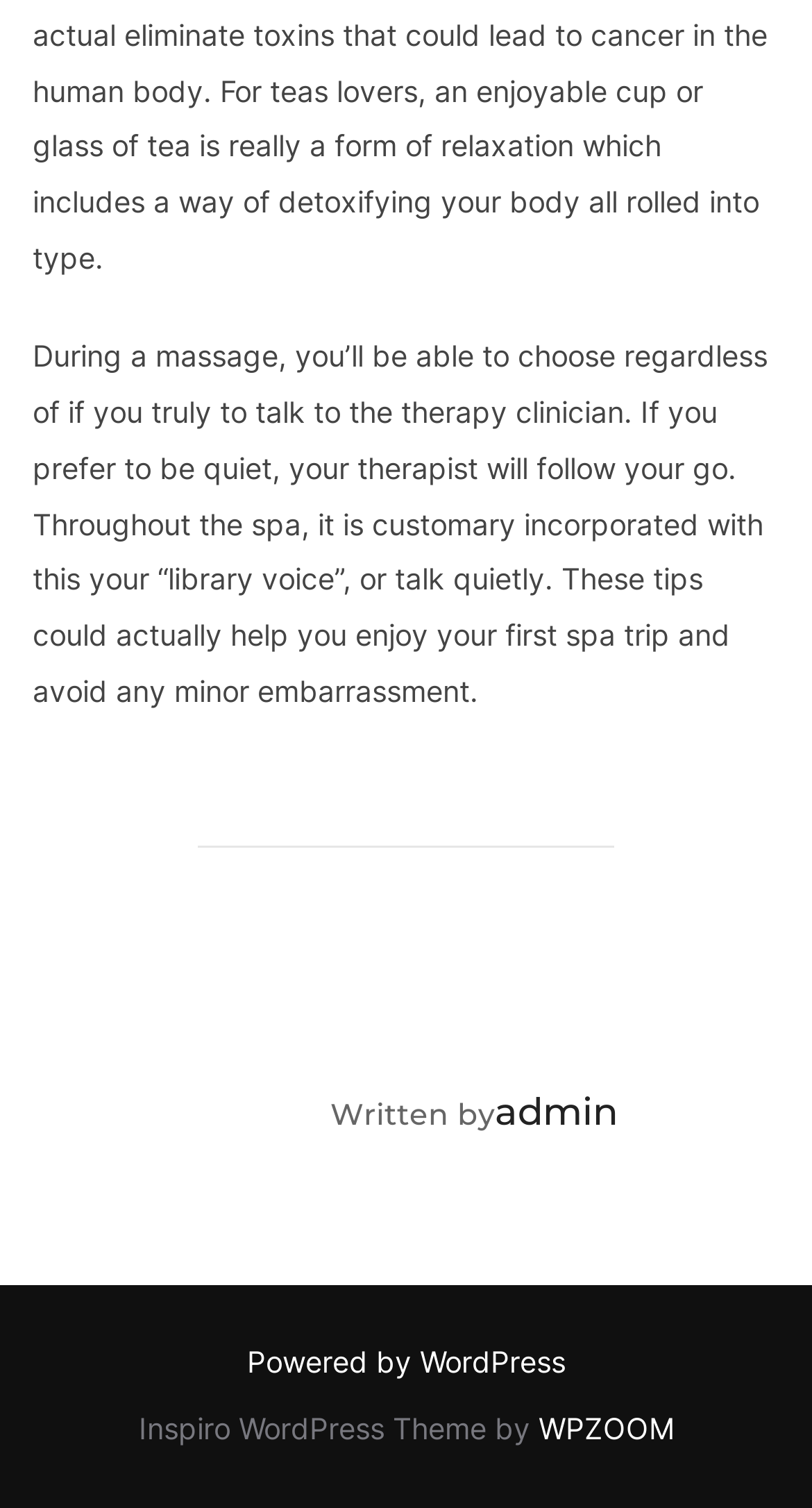Please answer the following question as detailed as possible based on the image: 
What should you do if you prefer to be quiet during the massage?

According to the text, if you prefer to be quiet during the massage, your therapist will follow your go, meaning they will respect your decision and not initiate conversation.